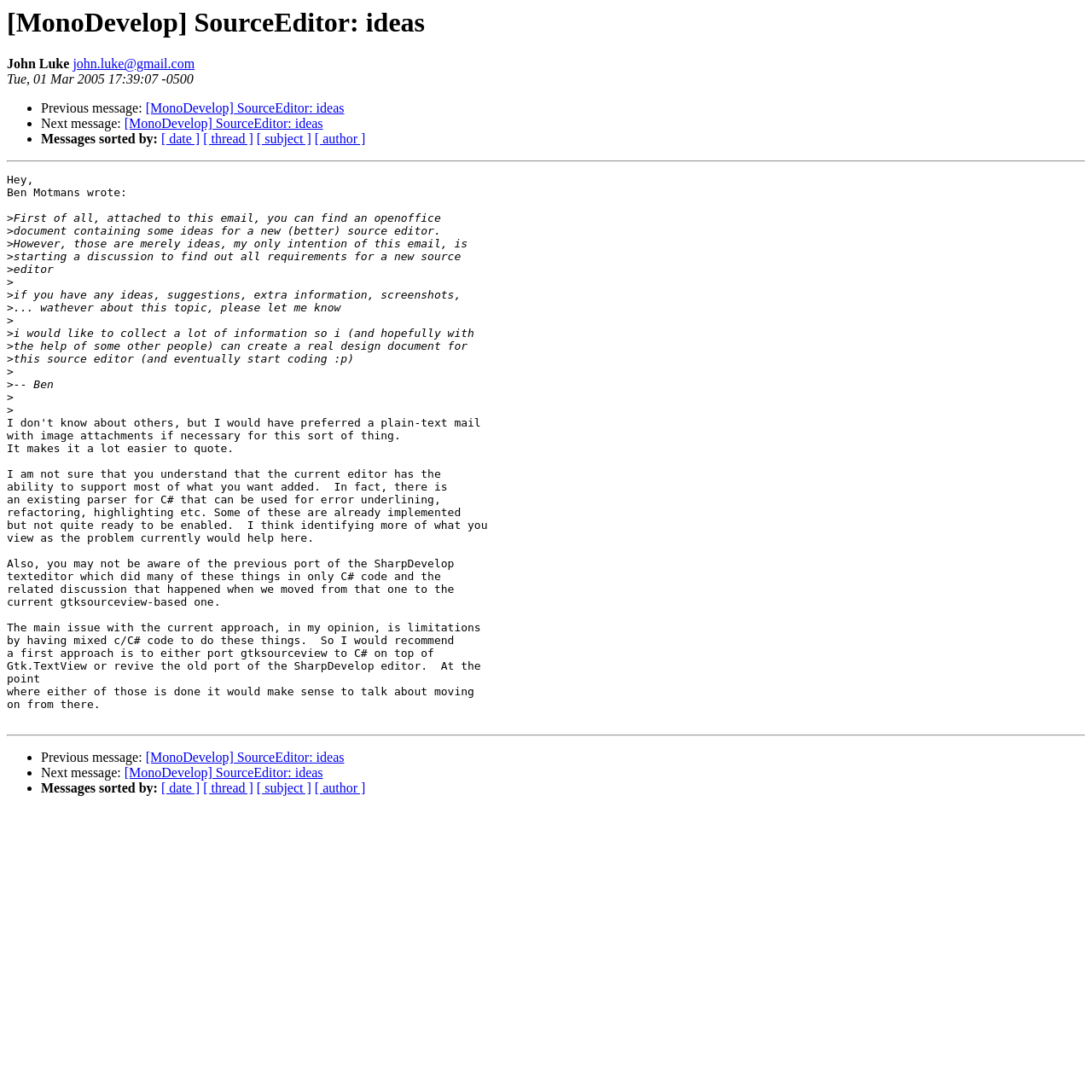Determine the bounding box of the UI component based on this description: "[ thread ]". The bounding box coordinates should be four float values between 0 and 1, i.e., [left, top, right, bottom].

[0.186, 0.121, 0.232, 0.134]